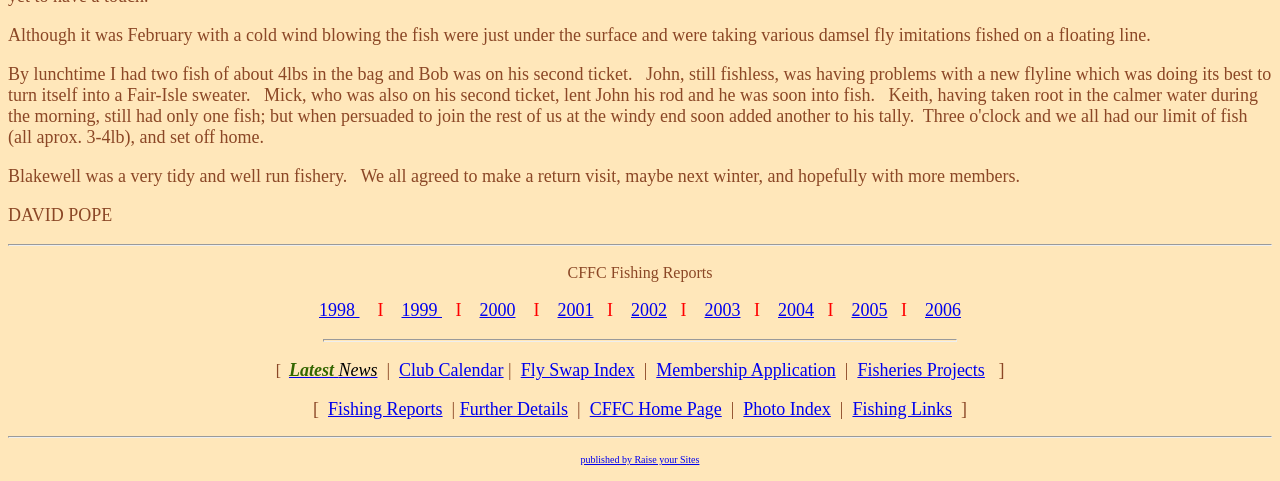What is the name of the fishery mentioned?
Examine the screenshot and reply with a single word or phrase.

Blakewell